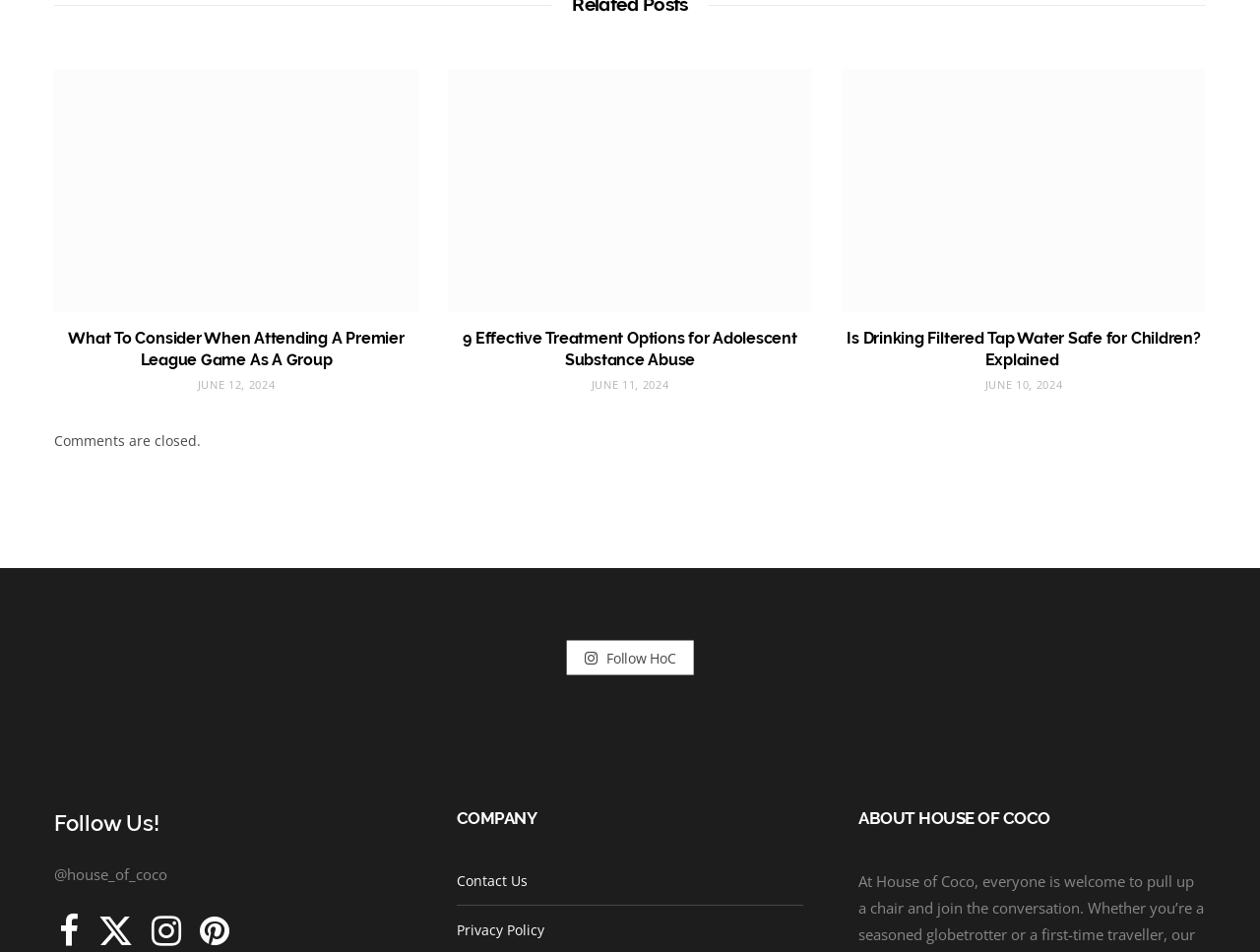Locate the bounding box coordinates of the element's region that should be clicked to carry out the following instruction: "Click on the 'Premiere League' link". The coordinates need to be four float numbers between 0 and 1, i.e., [left, top, right, bottom].

[0.043, 0.073, 0.332, 0.328]